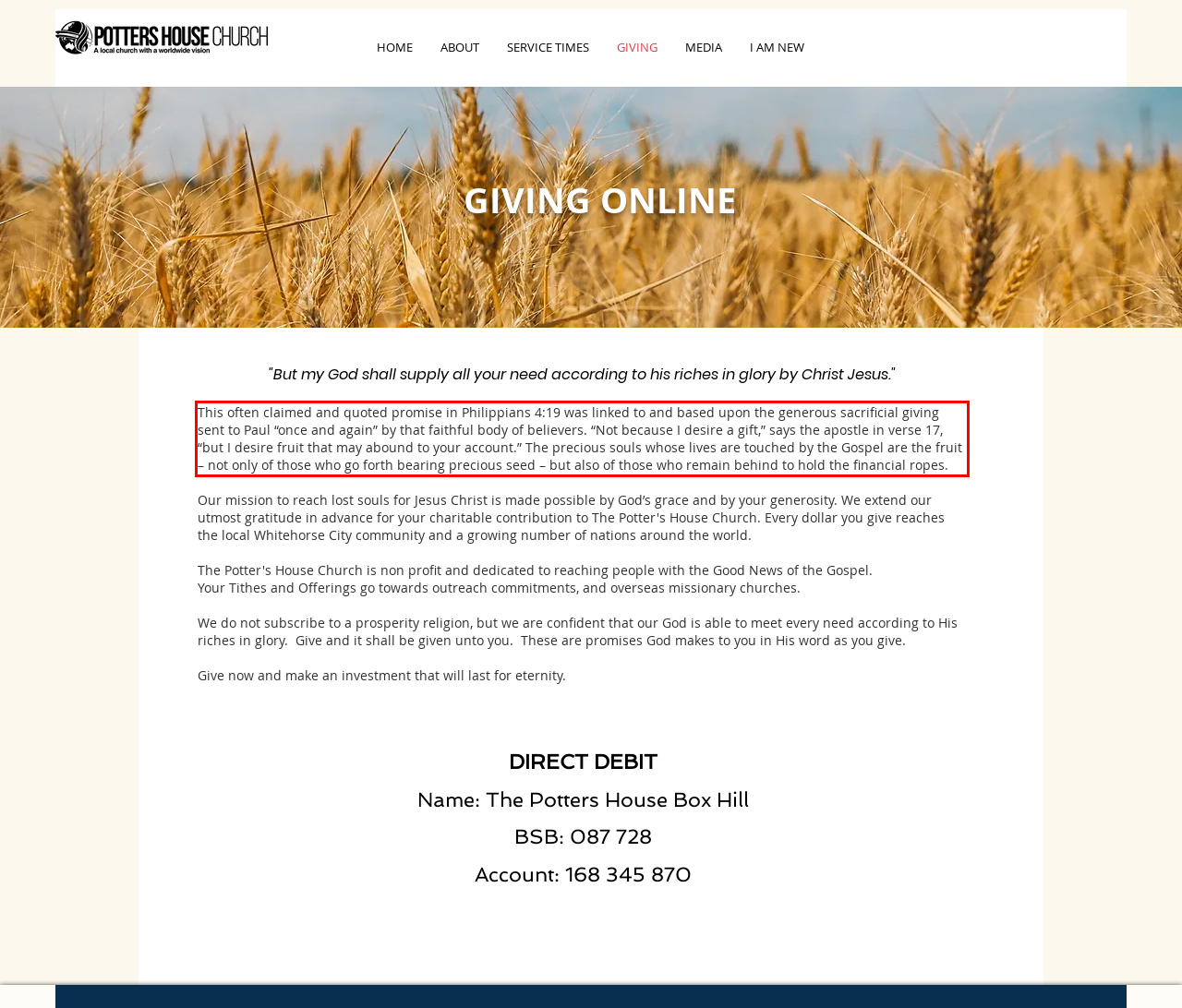Identify the red bounding box in the webpage screenshot and perform OCR to generate the text content enclosed.

This often claimed and quoted promise in Philippians 4:19 was linked to and based upon the generous sacrificial giving sent to Paul “once and again” by that faithful body of believers. “Not because I desire a gift,” says the apostle in verse 17, “but I desire fruit that may abound to your account.” The precious souls whose lives are touched by the Gospel are the fruit – not only of those who go forth bearing precious seed – but also of those who remain behind to hold the financial ropes.